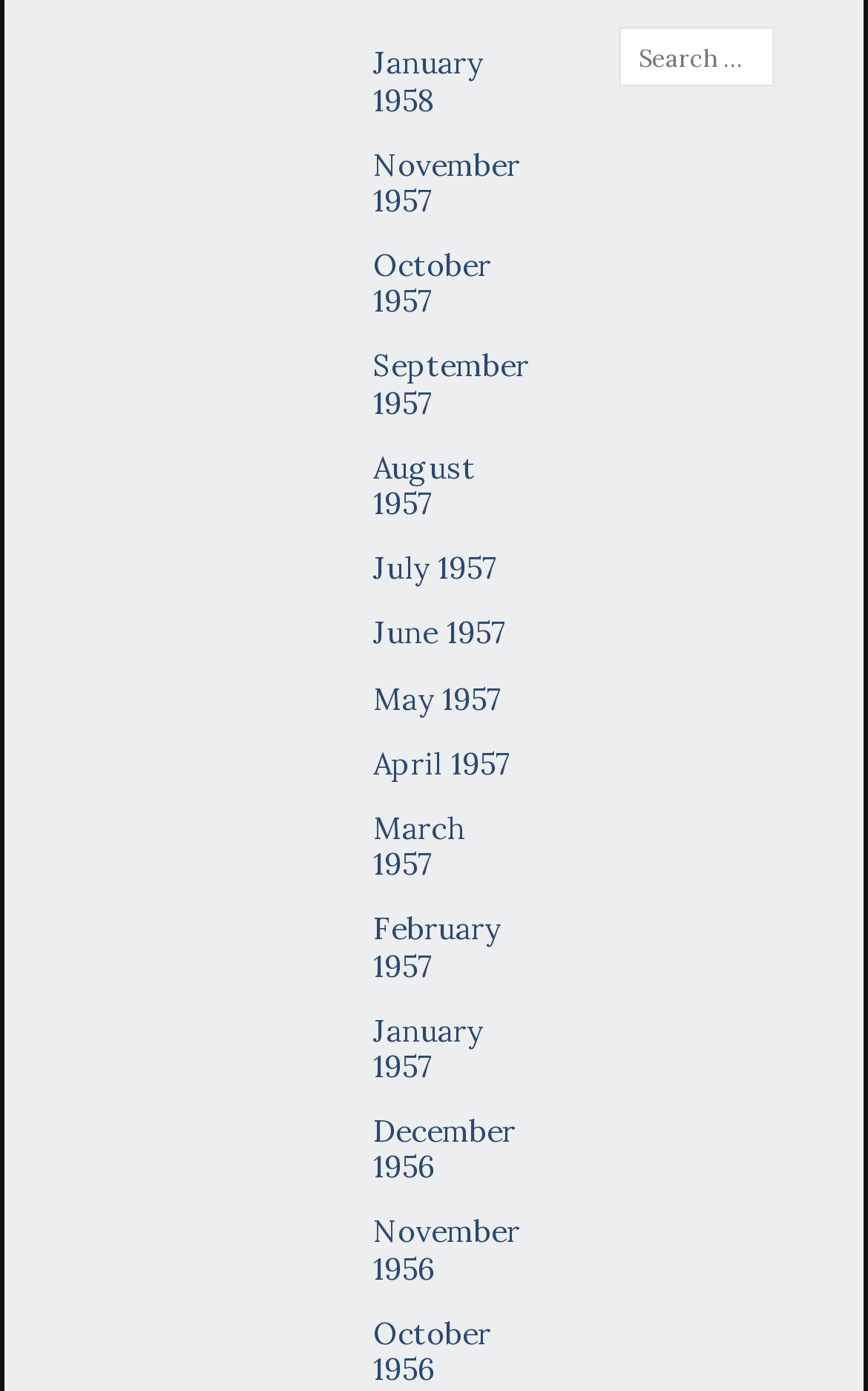Determine the bounding box coordinates of the element's region needed to click to follow the instruction: "Read BUSINESS". Provide these coordinates as four float numbers between 0 and 1, formatted as [left, top, right, bottom].

None